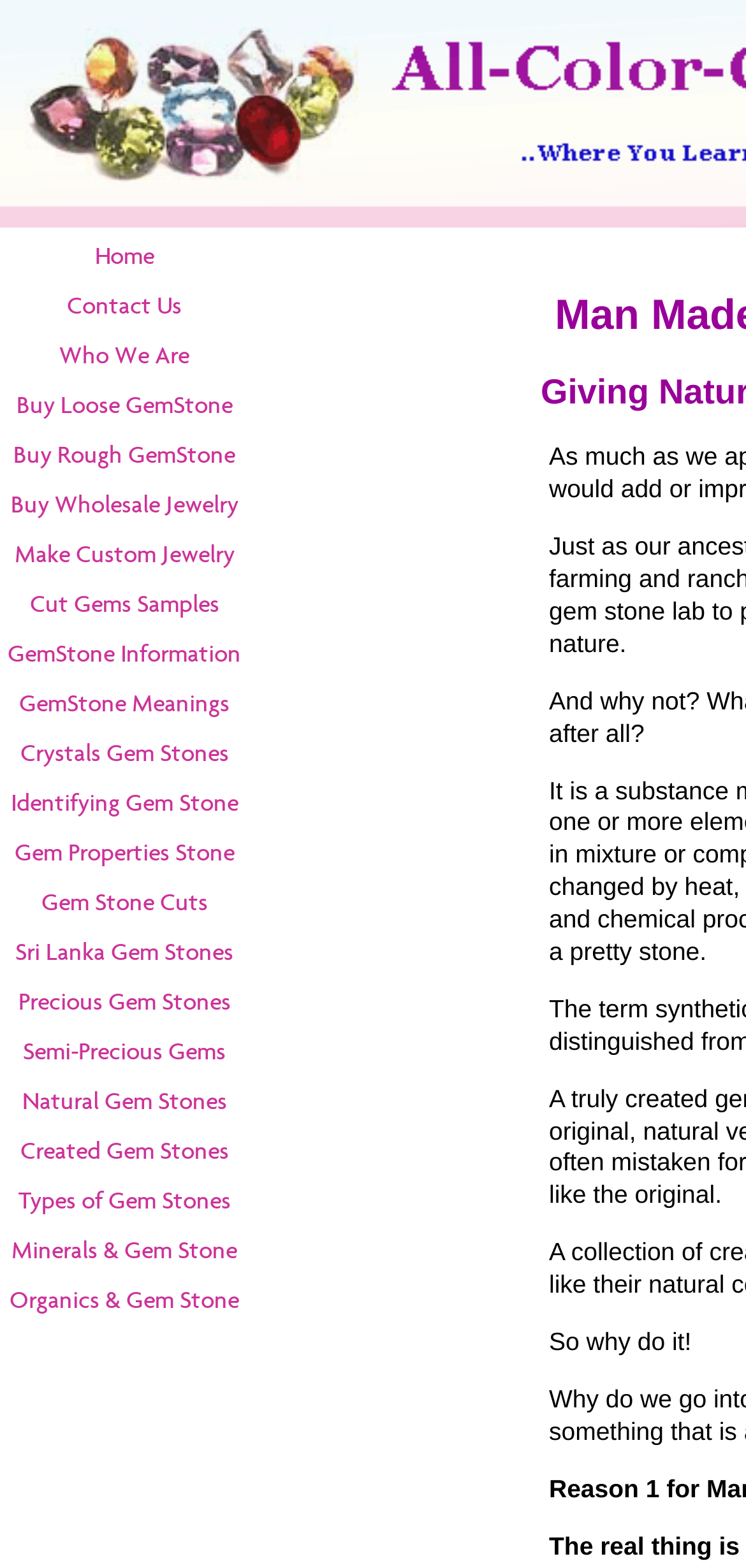What is the category of gemstones that 'Sri Lanka Gem Stones' link belongs to?
Give a one-word or short phrase answer based on the image.

Natural Gem Stones